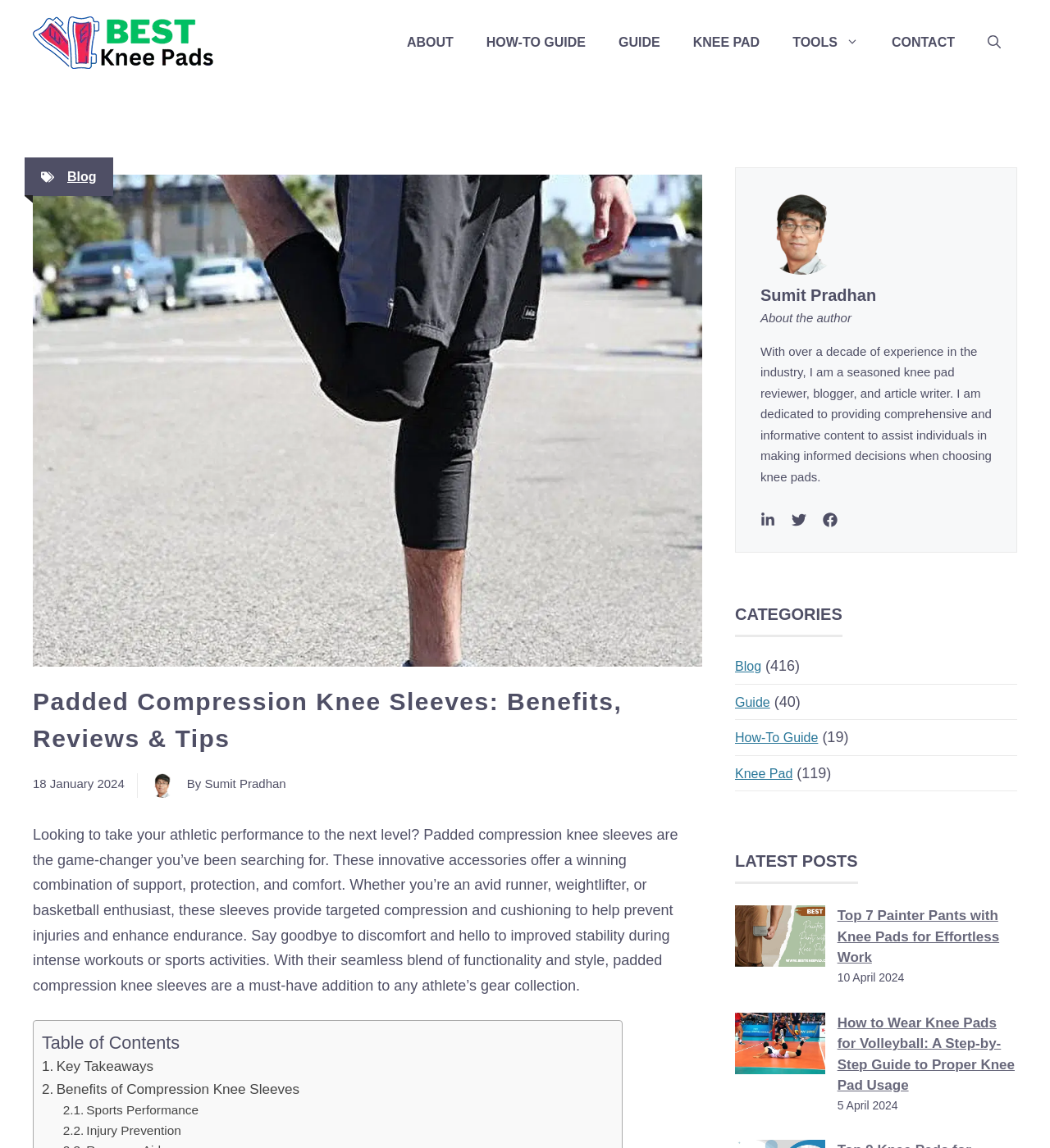Please locate the bounding box coordinates of the element that should be clicked to achieve the given instruction: "explore Switzerland".

None